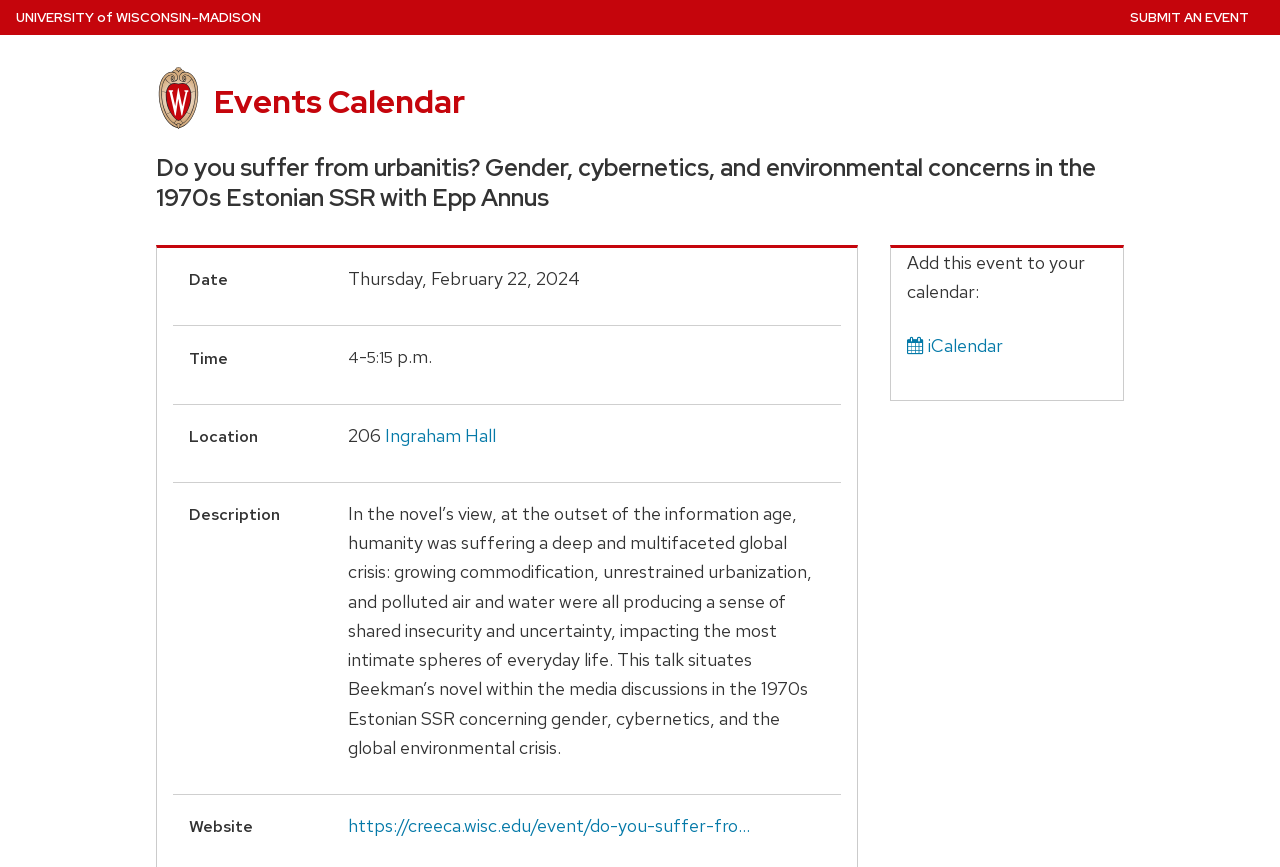Please analyze the image and provide a thorough answer to the question:
What is the website associated with the event?

I found the website associated with the event by looking at the 'Event Details' section, where it is listed as 'https://creeca.wisc.edu/event/do-you-suffer-fro...'.